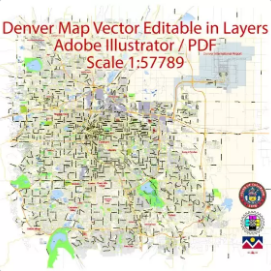Capture every detail in the image and describe it fully.

This image showcases a detailed vector map of Denver, Colorado, designed for use with Adobe Illustrator and PDF formats. The map is labeled "Denver Map Vector Editable in Layers" and features a scale of 1:57789, highlighting its fine granularity. Various streets, landmarks, and geographical features are clearly marked, presented in a color-coded format that enhances readability and usability for design purposes. The use of layered editing in software allows for precise customization and manipulation of the map, making it an invaluable resource for professionals in urban planning, graphic design, and navigation. Additionally, official city symbols are evident, underscoring the map’s authenticity and official use.